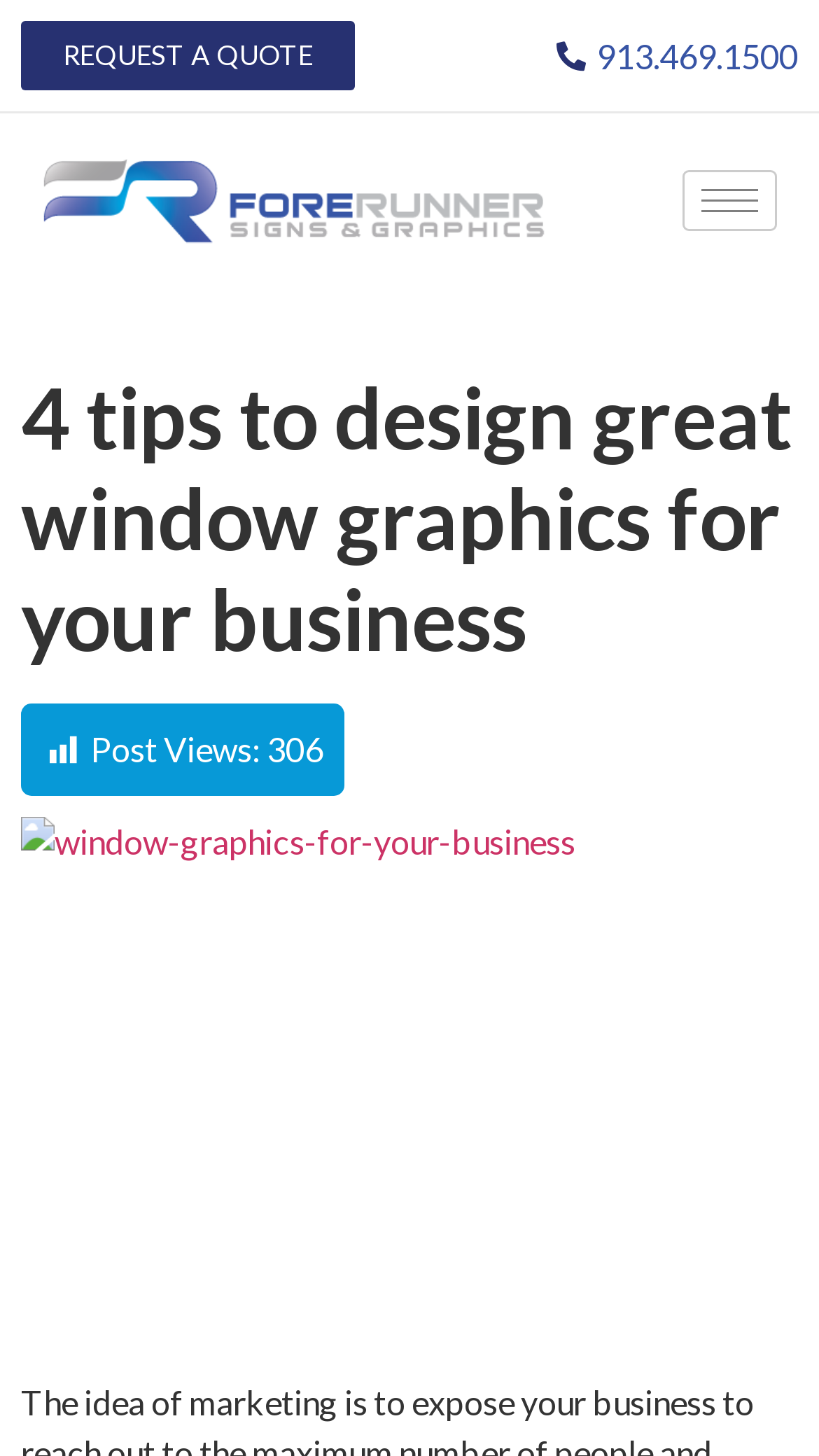What is the phone number to contact Forerunner Signs & Graphics?
Look at the screenshot and give a one-word or phrase answer.

913.469.1500